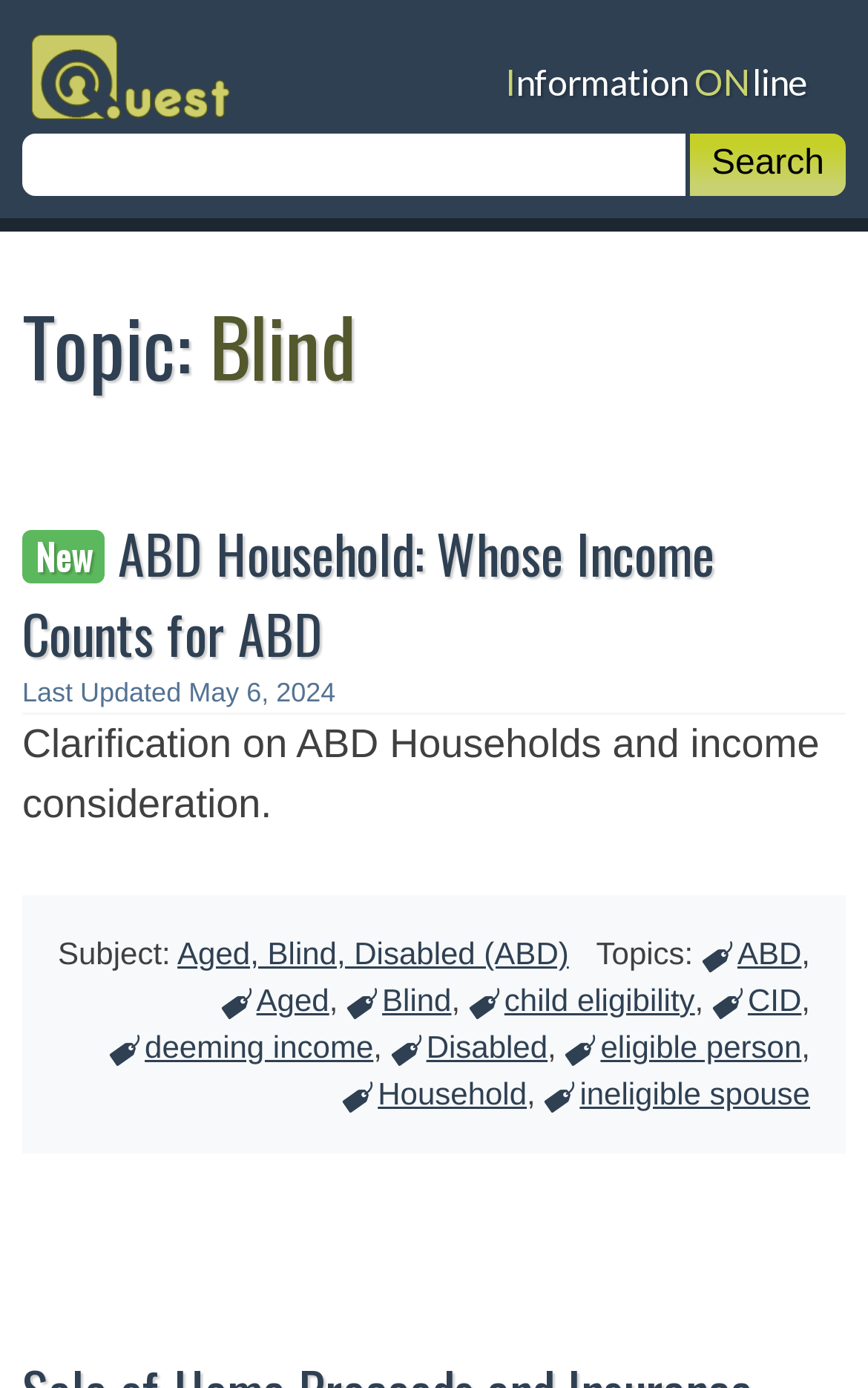What is the purpose of the search box?
Make sure to answer the question with a detailed and comprehensive explanation.

The search box is used to search for quest information, as indicated by the StaticText 'Search for:' next to the textbox and the button 'Search'.